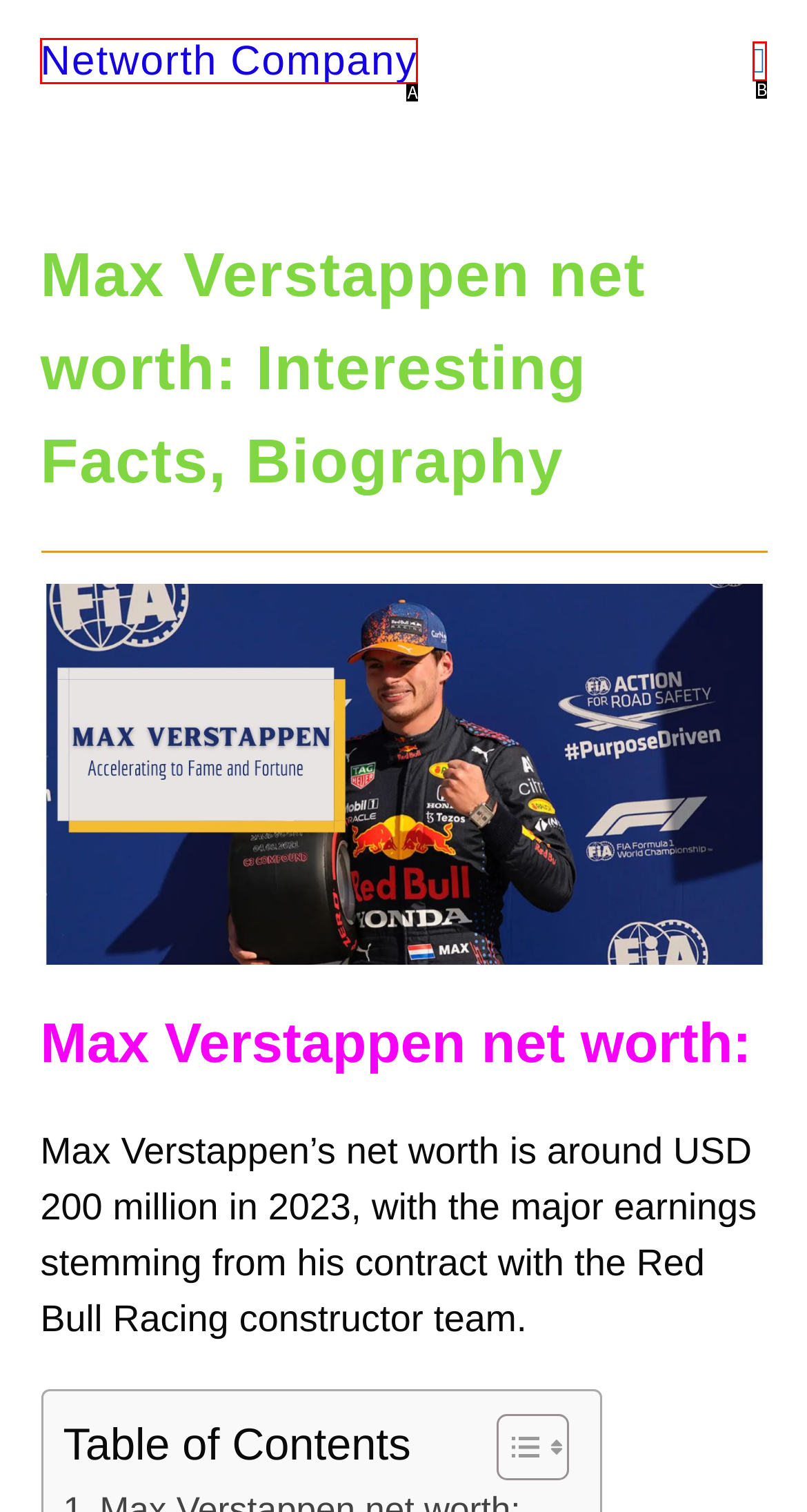Choose the HTML element that best fits the description: Networth Company. Answer with the option's letter directly.

A